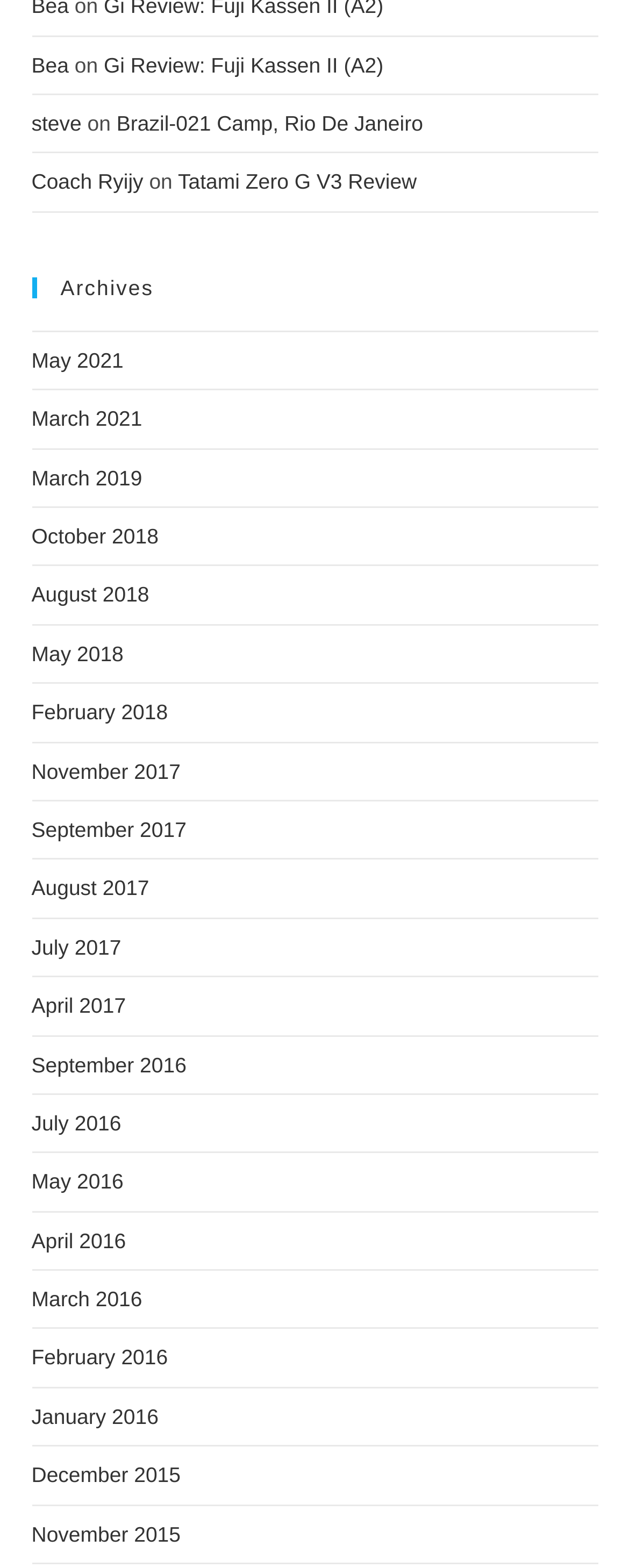Provide the bounding box coordinates for the UI element that is described as: "March 2016".

[0.05, 0.821, 0.226, 0.836]